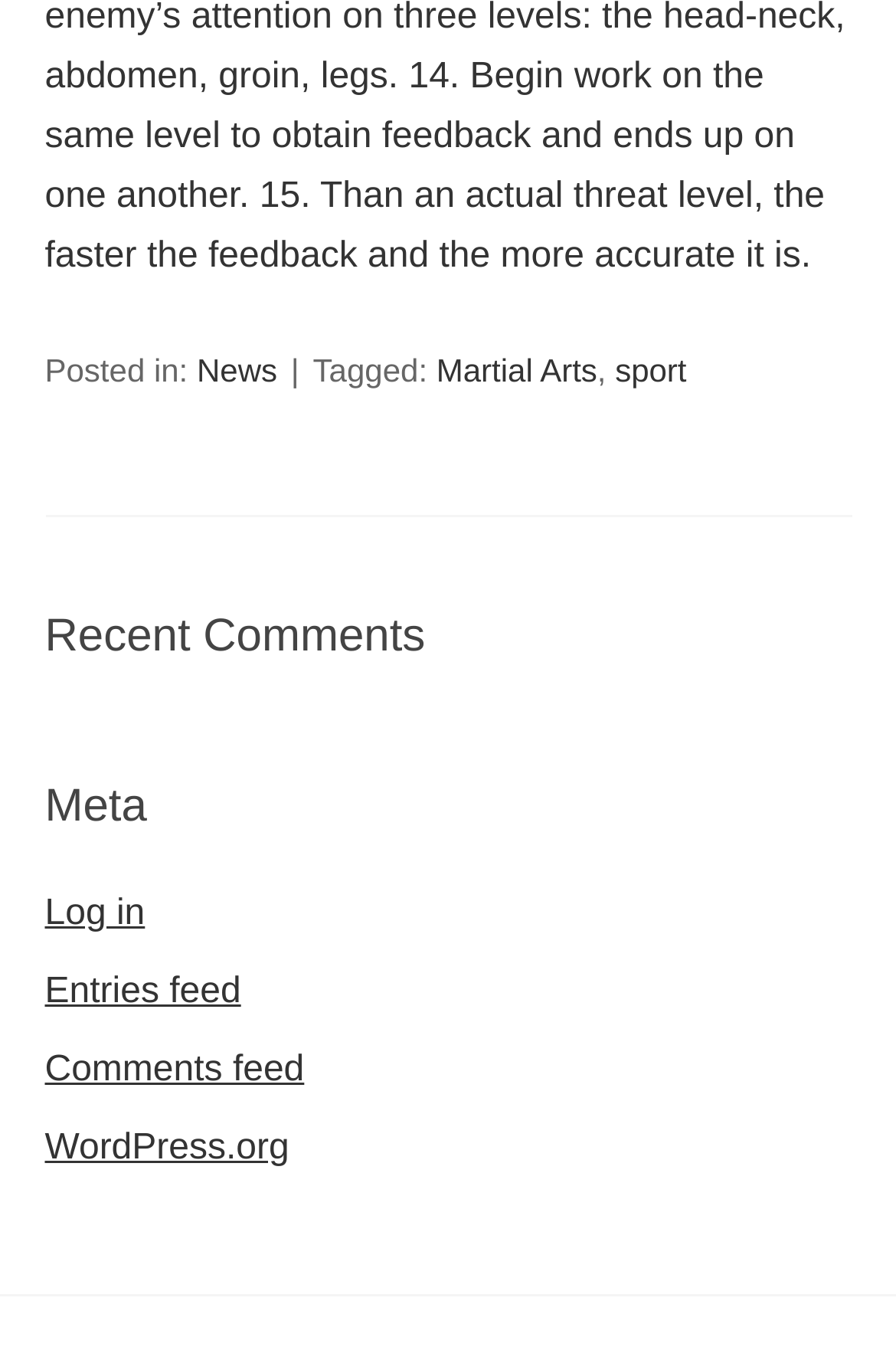Provide your answer in one word or a succinct phrase for the question: 
How many feeds are available?

3